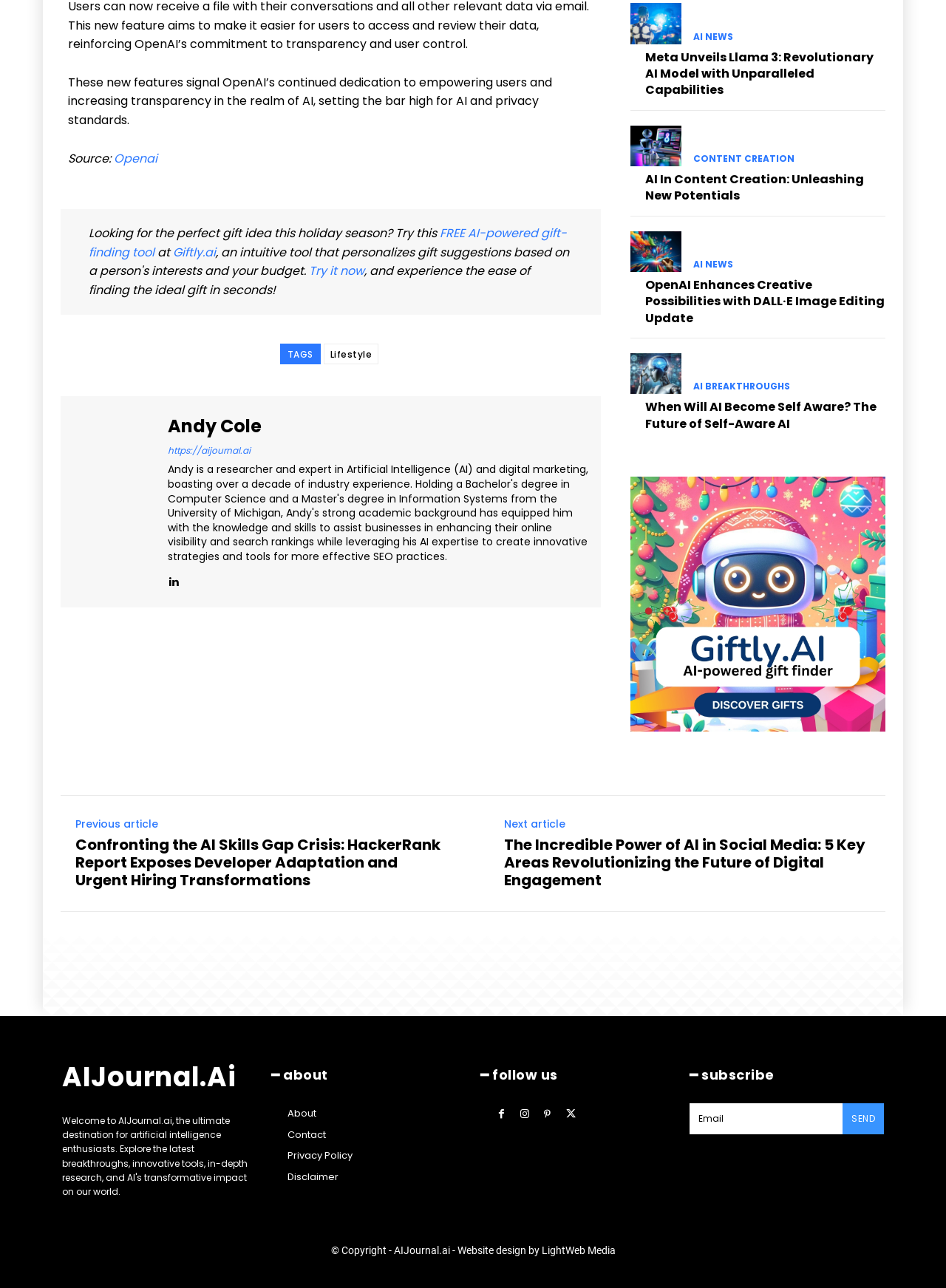Kindly determine the bounding box coordinates for the area that needs to be clicked to execute this instruction: "Click on the 'FREE AI-powered gift-finding tool' link".

[0.094, 0.175, 0.599, 0.202]